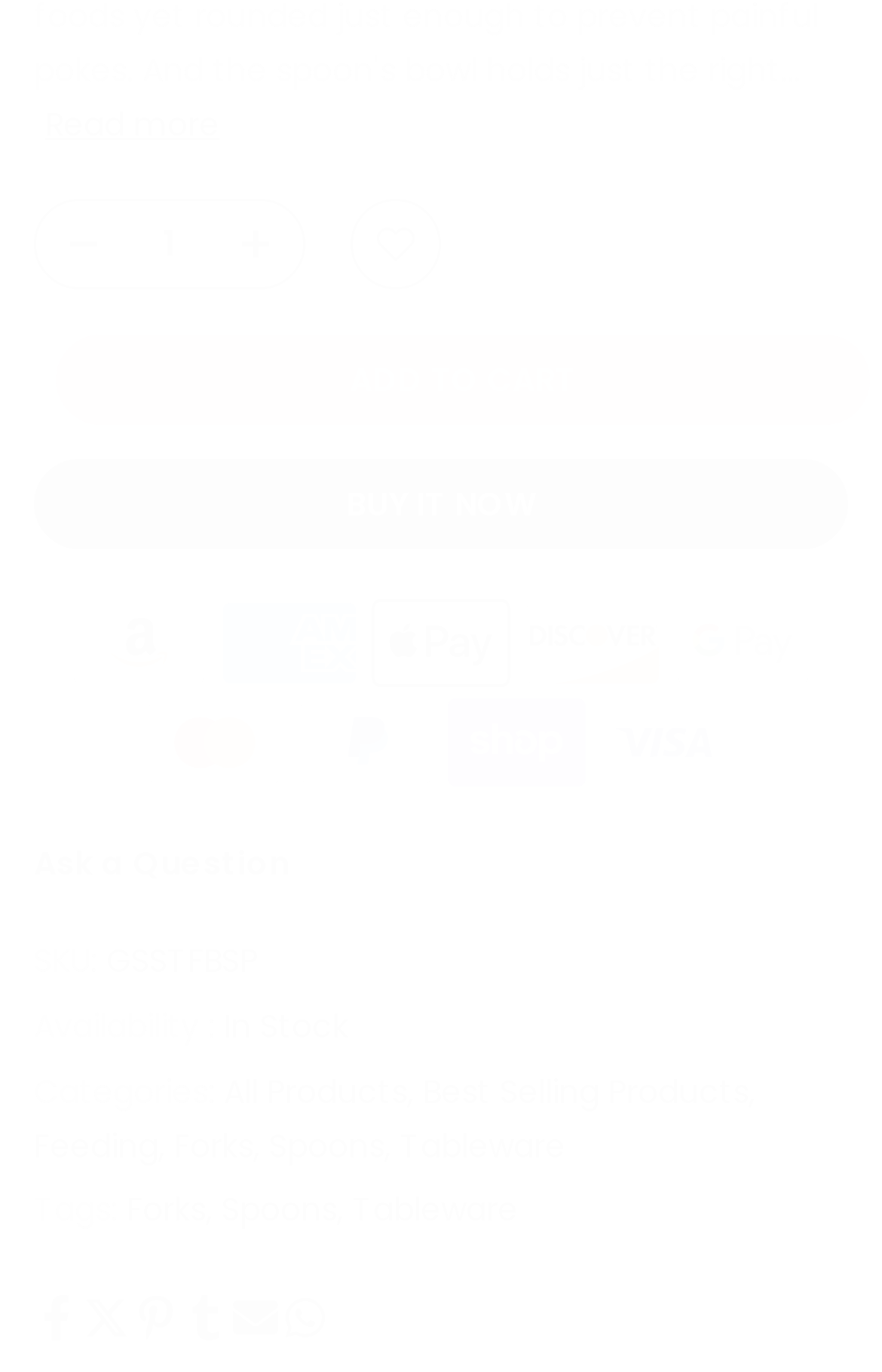Please locate the bounding box coordinates of the element's region that needs to be clicked to follow the instruction: "Click the 'BUY IT NOW' button". The bounding box coordinates should be provided as four float numbers between 0 and 1, i.e., [left, top, right, bottom].

[0.038, 0.334, 0.962, 0.4]